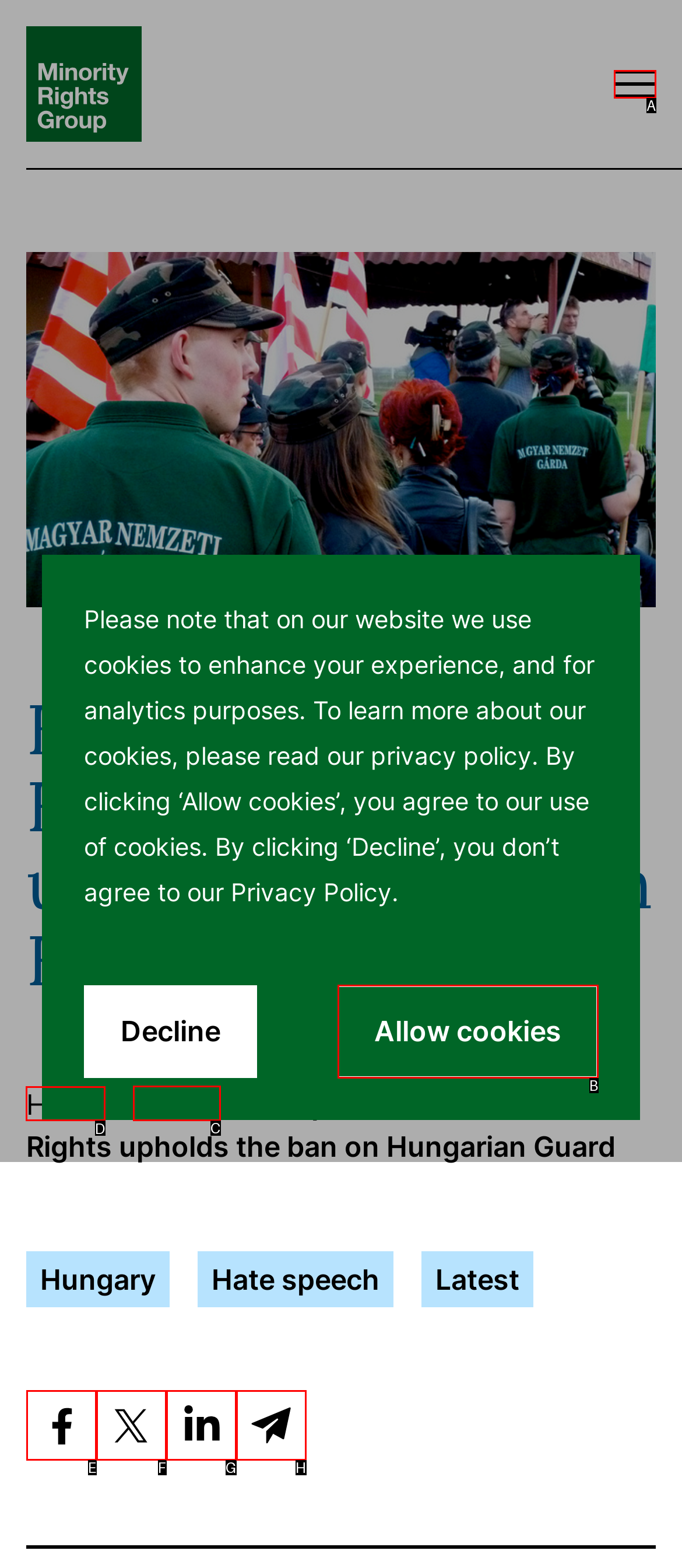Find the correct option to complete this instruction: Go to the 'Home' page. Reply with the corresponding letter.

D